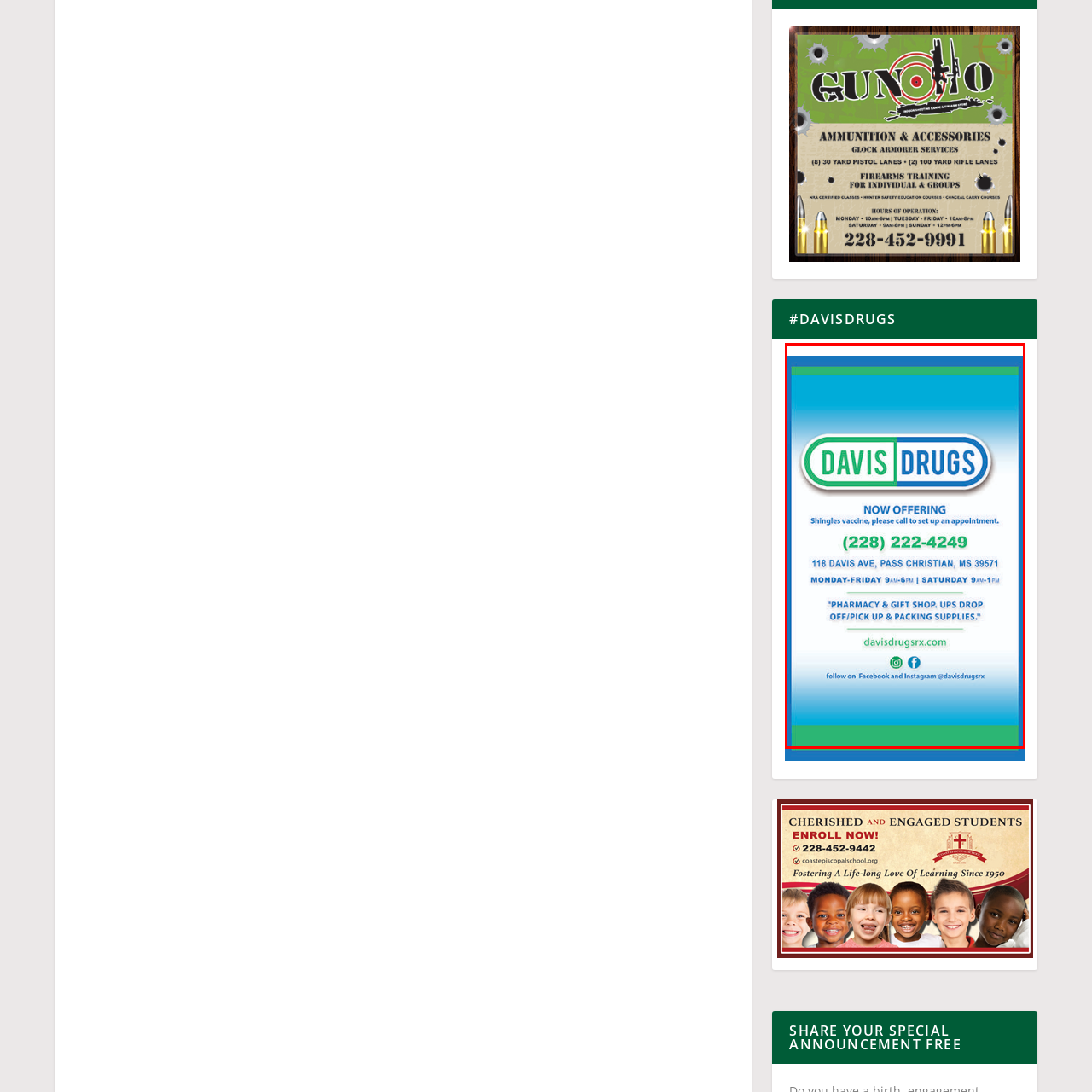Examine the red-bounded region in the image and describe it in detail.

The image features an advertisement for Davis Drugs, prominently showcasing the pharmacy's name in a bold, stylized font. Below the name, the text highlights that they are "NOW OFFERING" shingles vaccinations, inviting customers to call for an appointment at the provided phone number, (228) 222-4249. The advertisement also includes the address: 118 Davis Ave, Pass Christian, MS 39571, along with operational hours—Monday to Friday from 9 AM to 6 PM and Saturday from 9 AM to 1 PM. Additionally, it mentions the services available, such as a pharmacy and gift shop, UPS drop-off, and packing supplies. Social media icons encourage followers on platforms like Facebook and Instagram, creating a modern and accessible presentation aimed at community engagement.